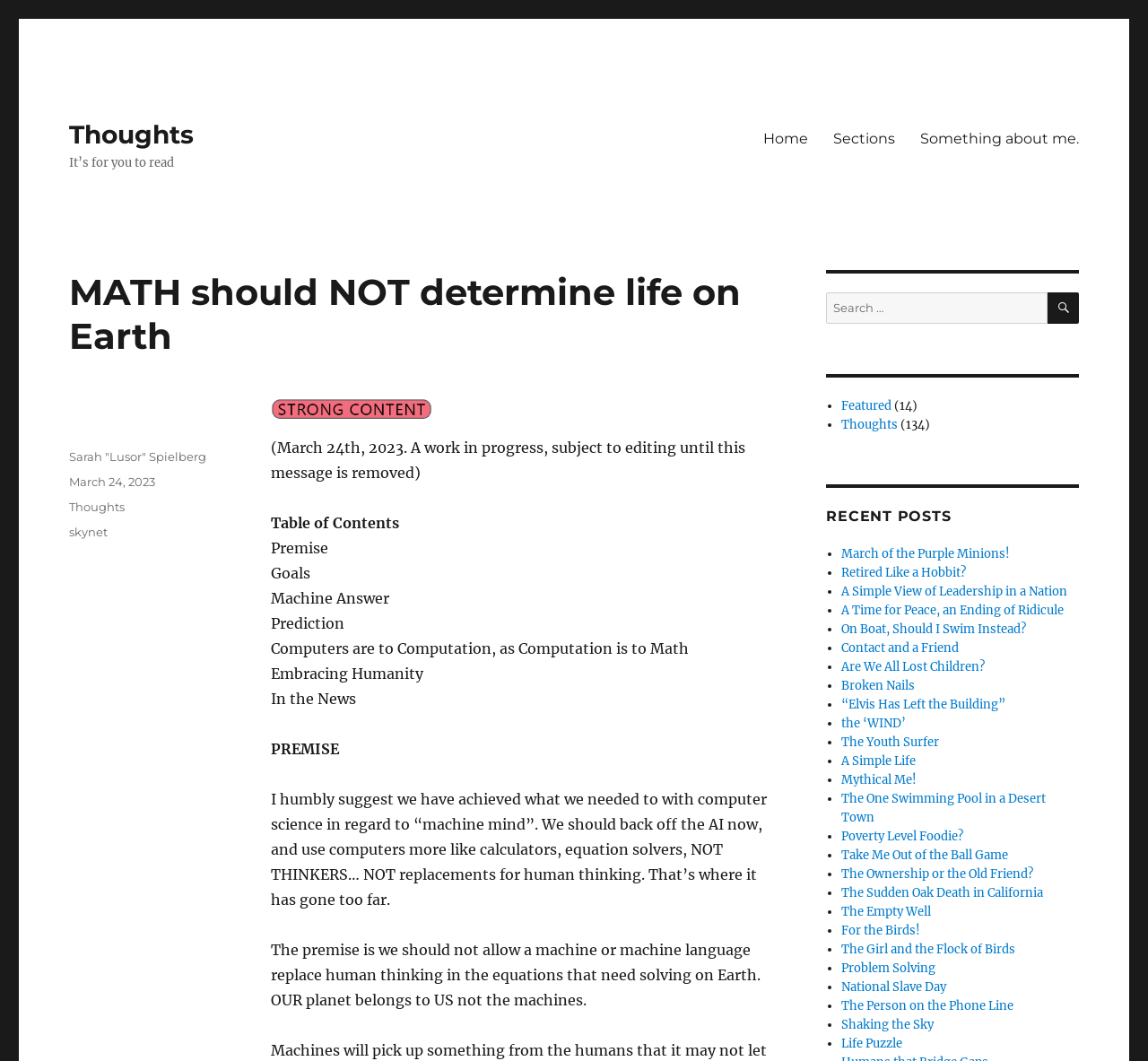Illustrate the webpage with a detailed description.

This webpage is a blog post titled "MATH should NOT determine life on Earth – Thoughts". At the top, there is a link to "Thoughts" and a static text "It’s for you to read". Below that, there is a primary navigation menu with links to "Home", "Sections", and "Something about me.".

The main content of the blog post is divided into sections, including "Premise", "Goals", "Machine Answer", "Prediction", and others. Each section has a heading and a brief description. The "Premise" section has a longer text that discusses the idea of not allowing machines to replace human thinking.

On the right side of the page, there is a search bar with a button and a list of recent posts, including "March of the Purple Minions!", "Retired Like a Hobbit?", and others. Each post has a link and a number of comments in parentheses.

At the bottom of the page, there is a footer section with information about the author, "Sarah 'Lusor' Spielberg", and the date the post was published, "March 24, 2023". There are also links to categories and tags, including "Thoughts" and "skynet".